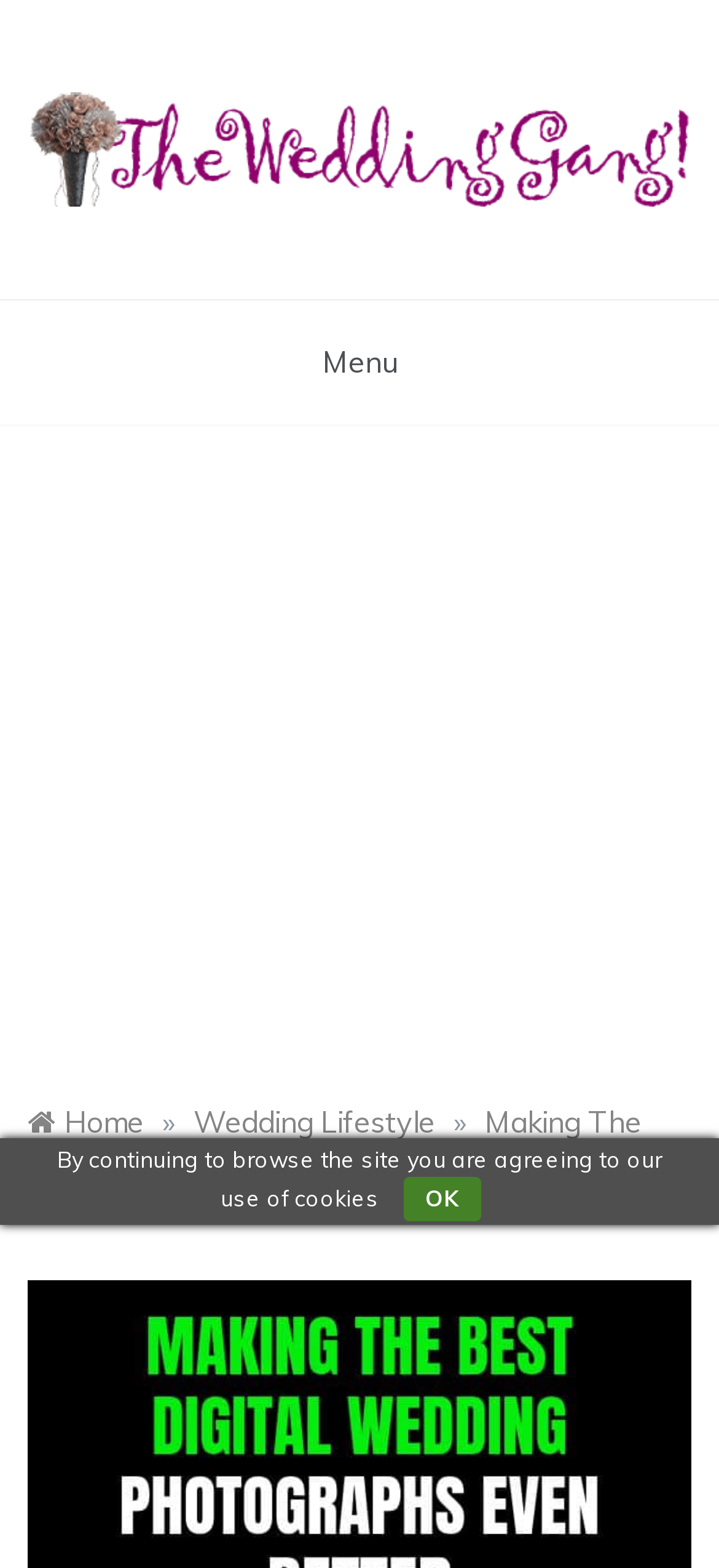What is the text of the first breadcrumb?
Refer to the screenshot and answer in one word or phrase.

Home